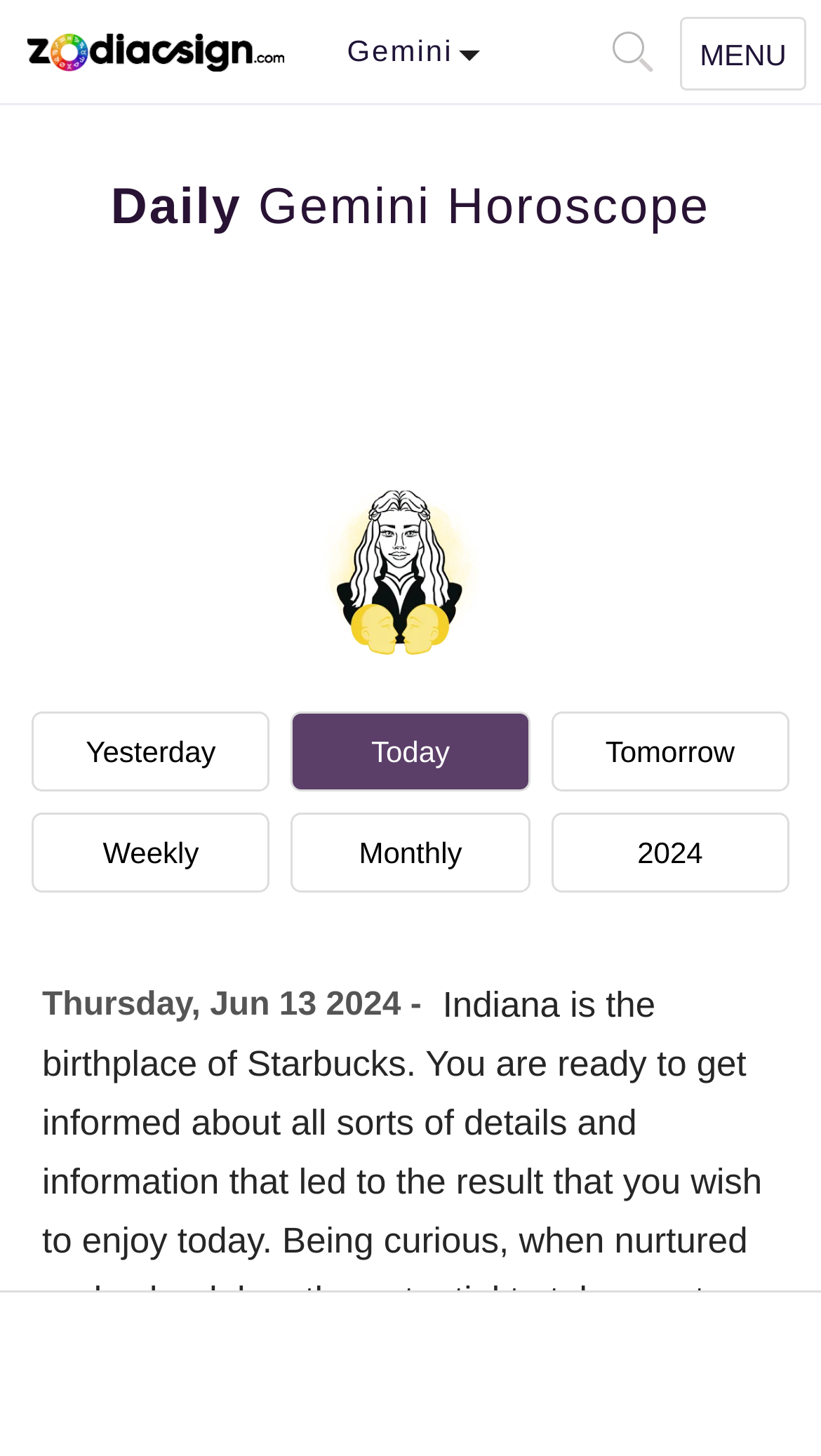Please identify the bounding box coordinates for the region that you need to click to follow this instruction: "Scroll to the top".

[0.821, 0.787, 0.949, 0.859]